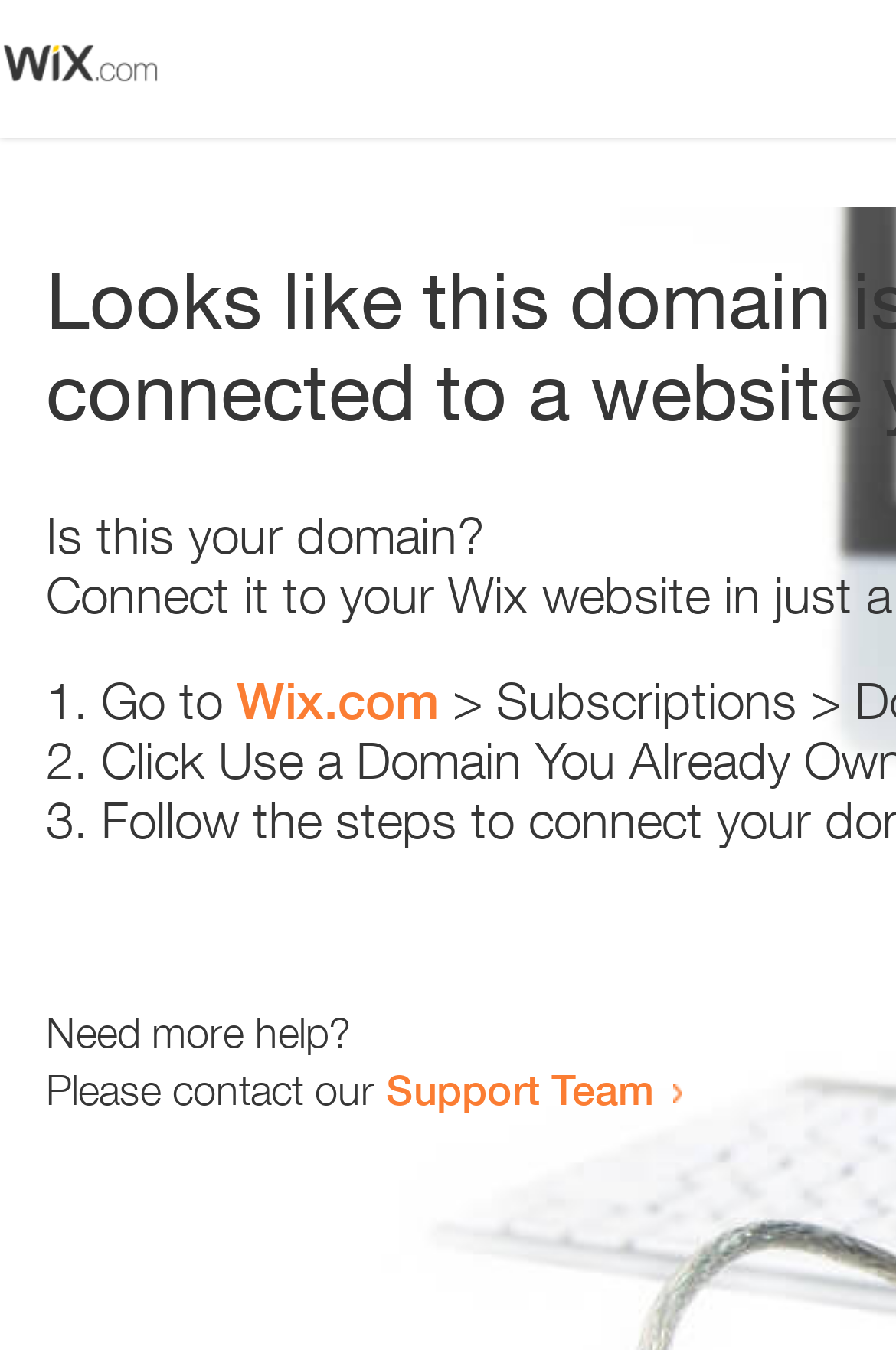Can you find and provide the main heading text of this webpage?

Looks like this domain isn't
connected to a website yet